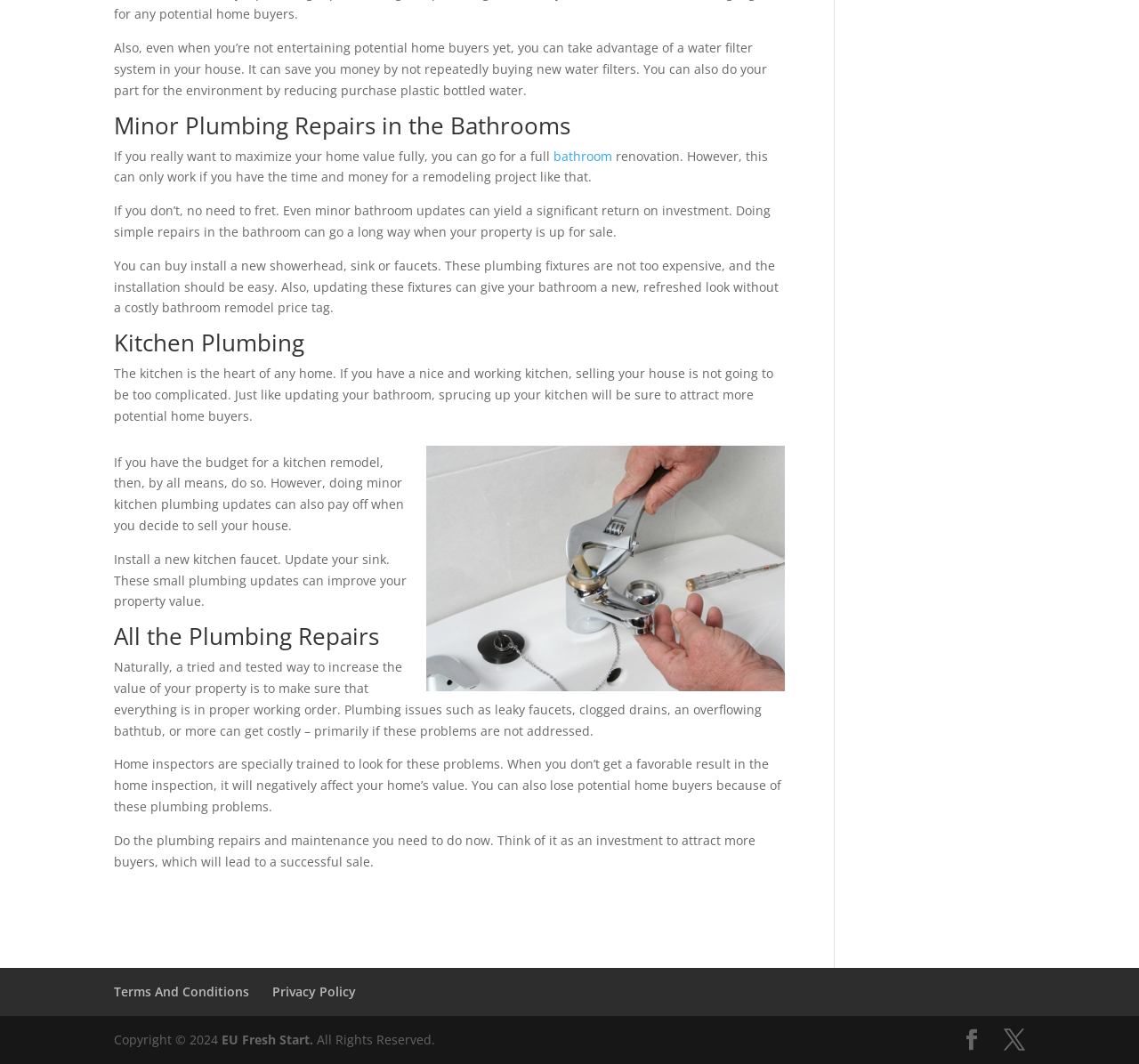What is the benefit of installing a water filter system?
Based on the image, give a concise answer in the form of a single word or short phrase.

Save money and reduce plastic waste